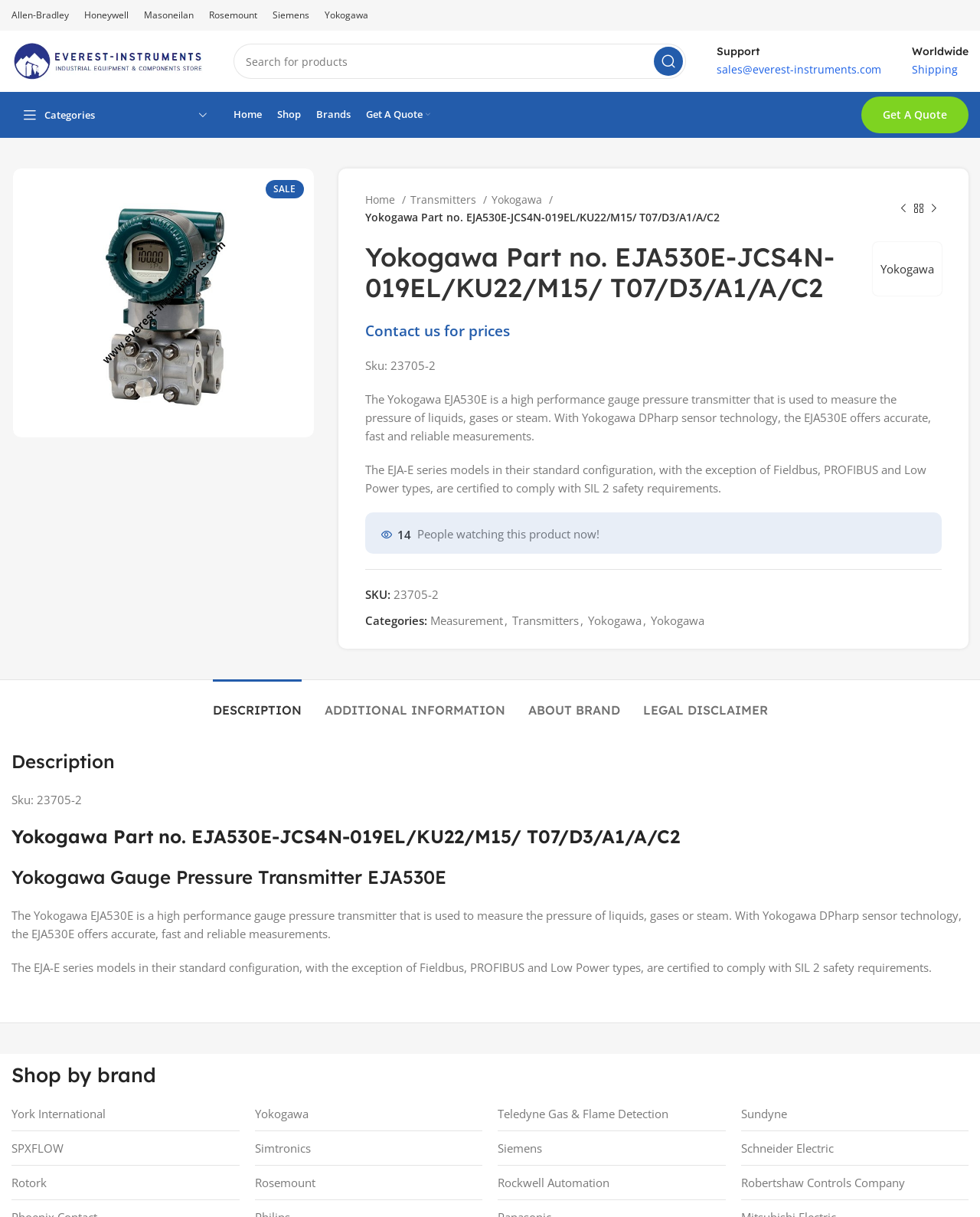Please identify the primary heading of the webpage and give its text content.

Yokogawa Part no. EJA530E-JCS4N-019EL/KU22/M15/ T07/D3/A1/A/C2